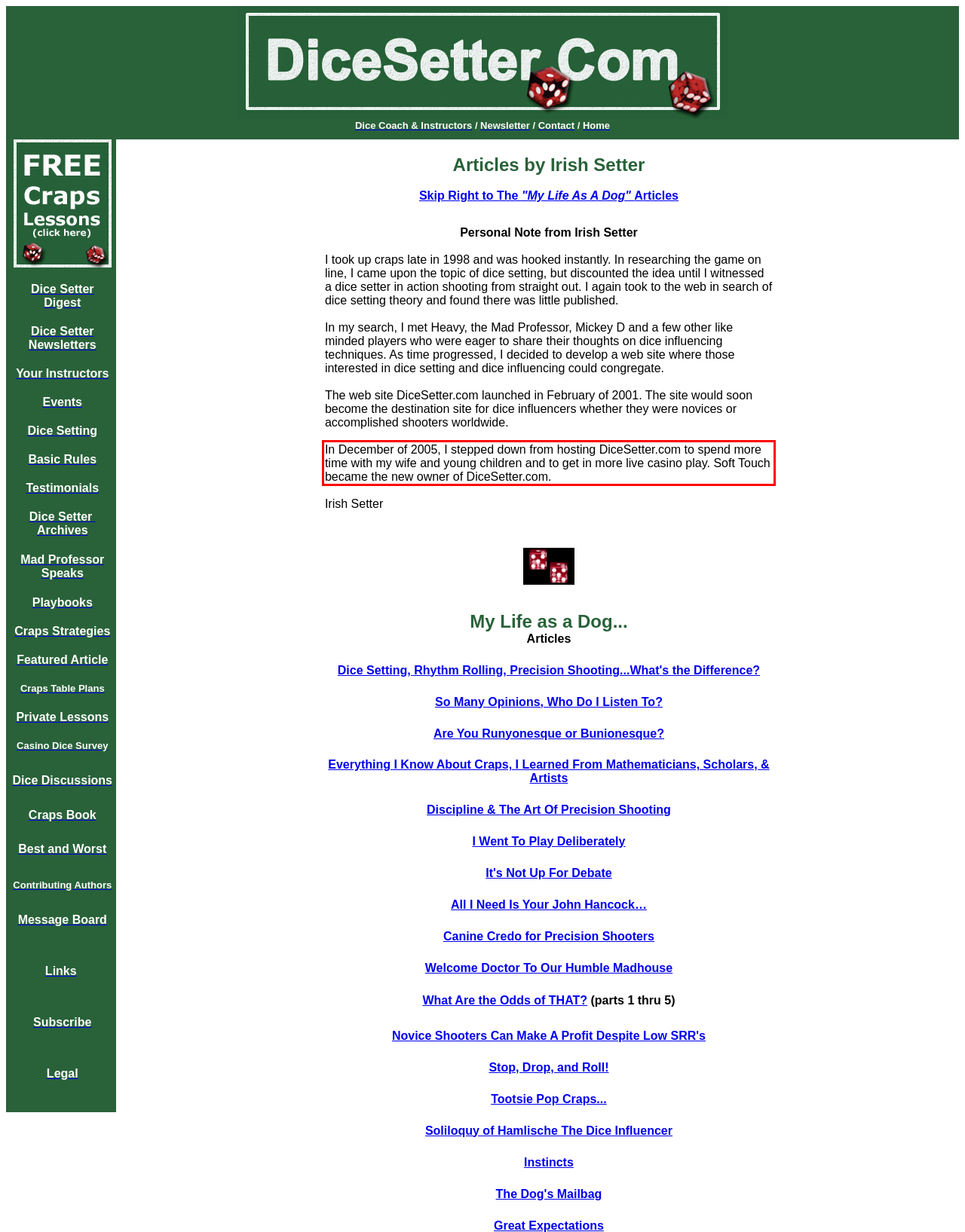The screenshot provided shows a webpage with a red bounding box. Apply OCR to the text within this red bounding box and provide the extracted content.

In December of 2005, I stepped down from hosting DiceSetter.com to spend more time with my wife and young children and to get in more live casino play. Soft Touch became the new owner of DiceSetter.com.